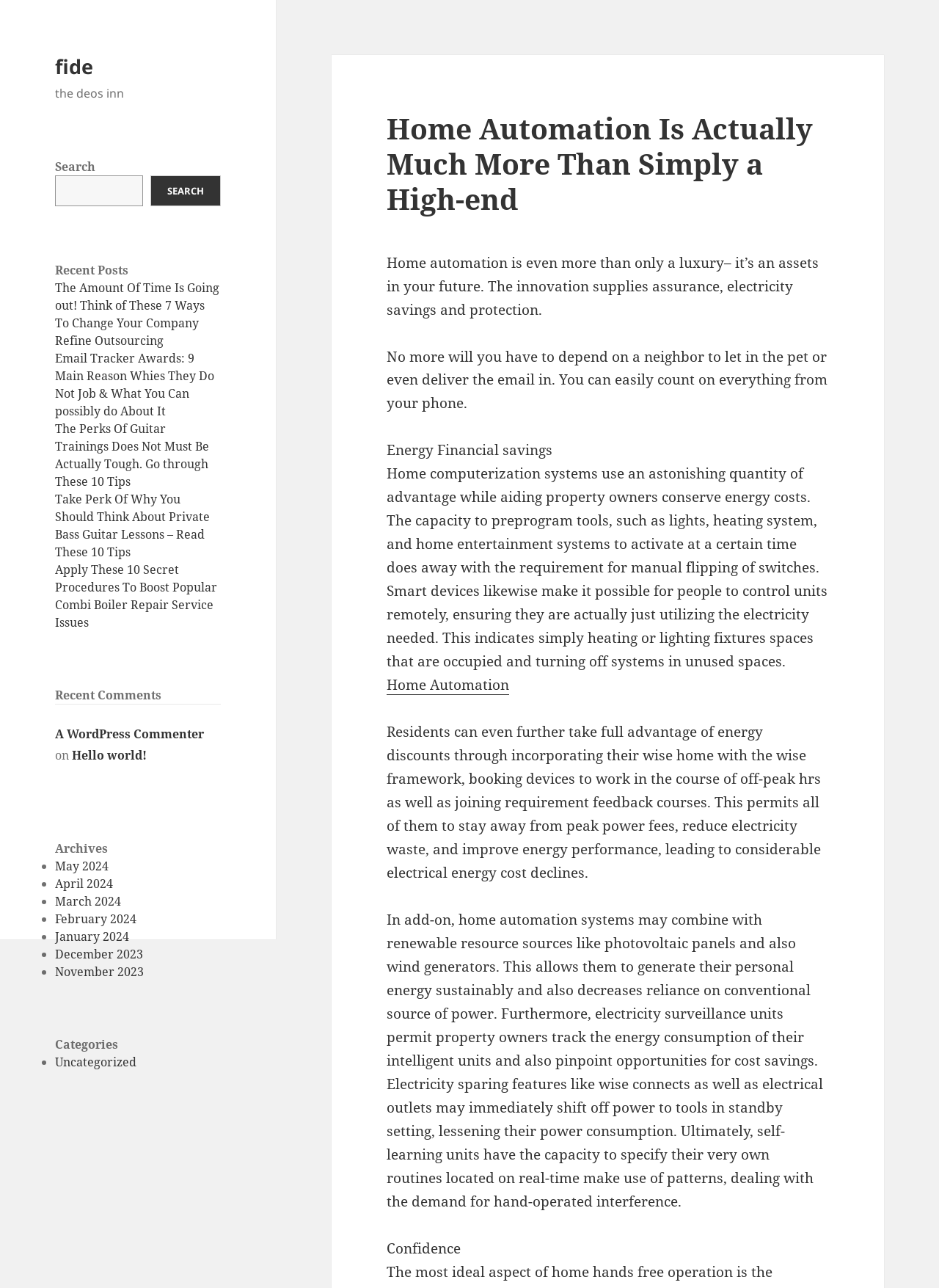Find the bounding box coordinates of the element you need to click on to perform this action: 'Search for something'. The coordinates should be represented by four float values between 0 and 1, in the format [left, top, right, bottom].

[0.059, 0.136, 0.153, 0.16]